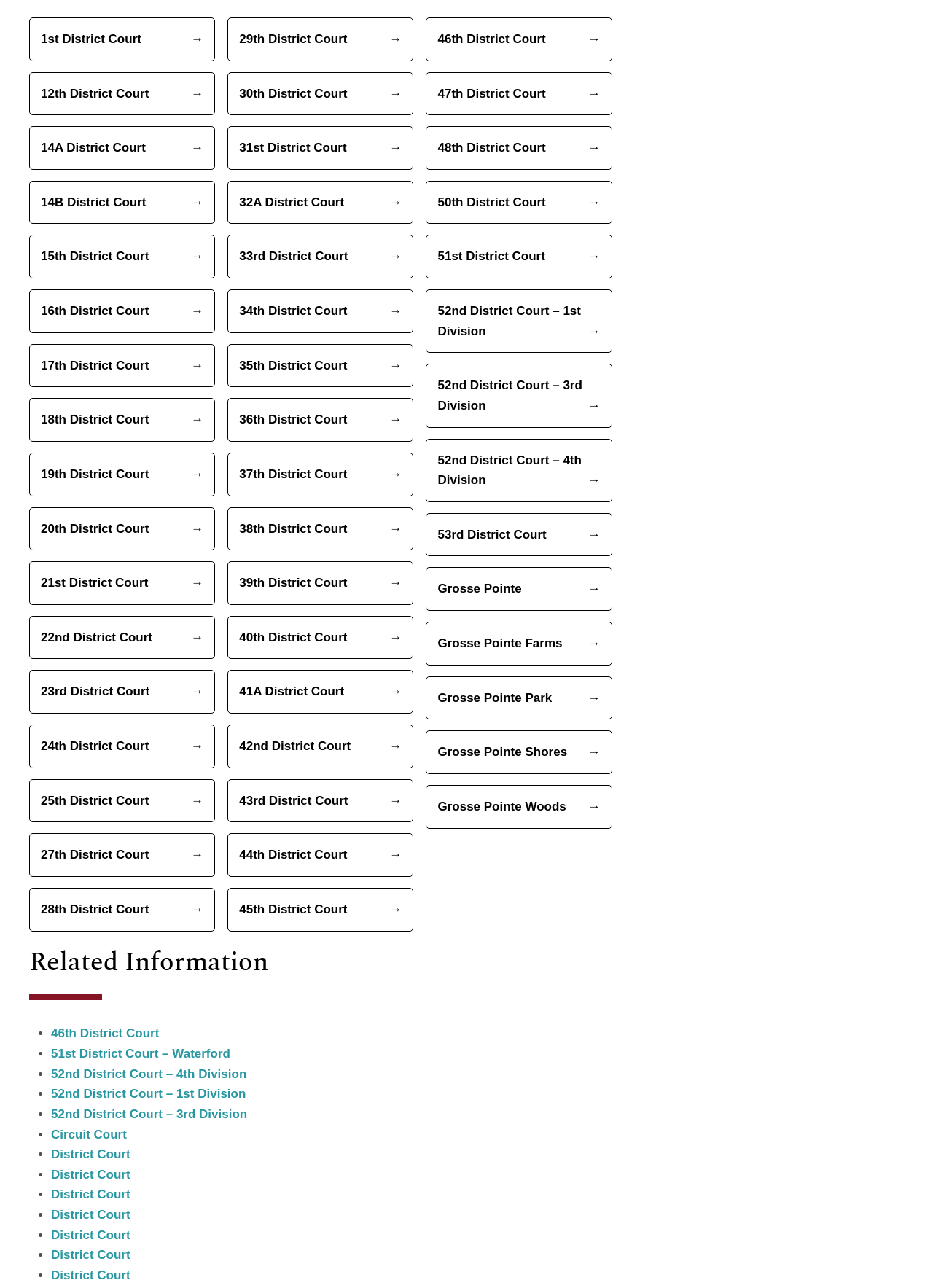Predict the bounding box coordinates of the UI element that matches this description: "District Court". The coordinates should be in the format [left, top, right, bottom] with each value between 0 and 1.

[0.055, 0.906, 0.14, 0.917]